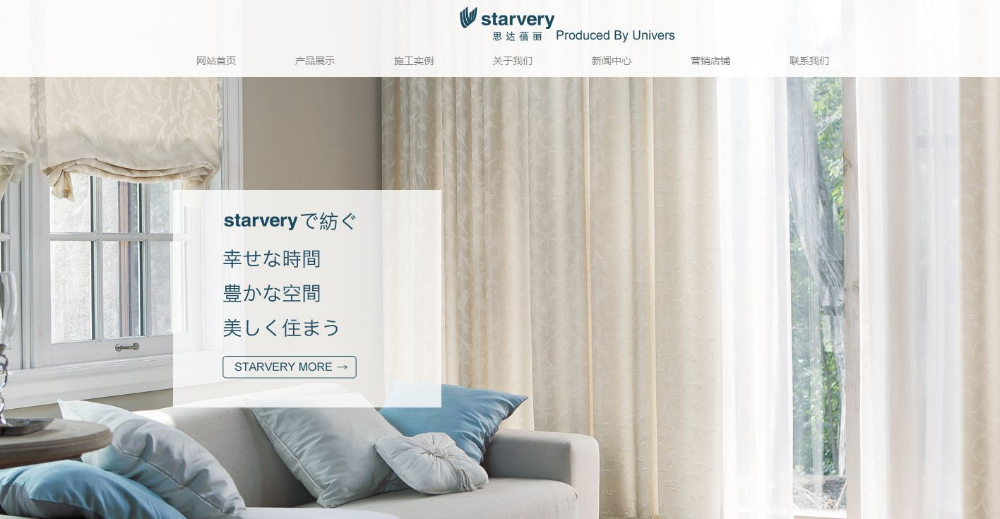Describe the image with as much detail as possible.

The image showcases a beautifully designed interior space featuring elegant, light-colored curtains and soft furnishings. The window is adorned with delicately patterned drapes, allowing natural light to fill the room, creating a warm and inviting atmosphere. In the foreground, there is a plush couch with accent cushions, enhancing the cozy vibe of the setting. The central focus of the image is the text overlay in Japanese, which translates to ideas of weaving happiness, enriching space, and living beautifully, encapsulating the essence of stylish living that the Starvery brand promotes. This image is part of the updated Starvery website, which aims to provide a comprehensive experience in brand segmentation, product features, and user examples.